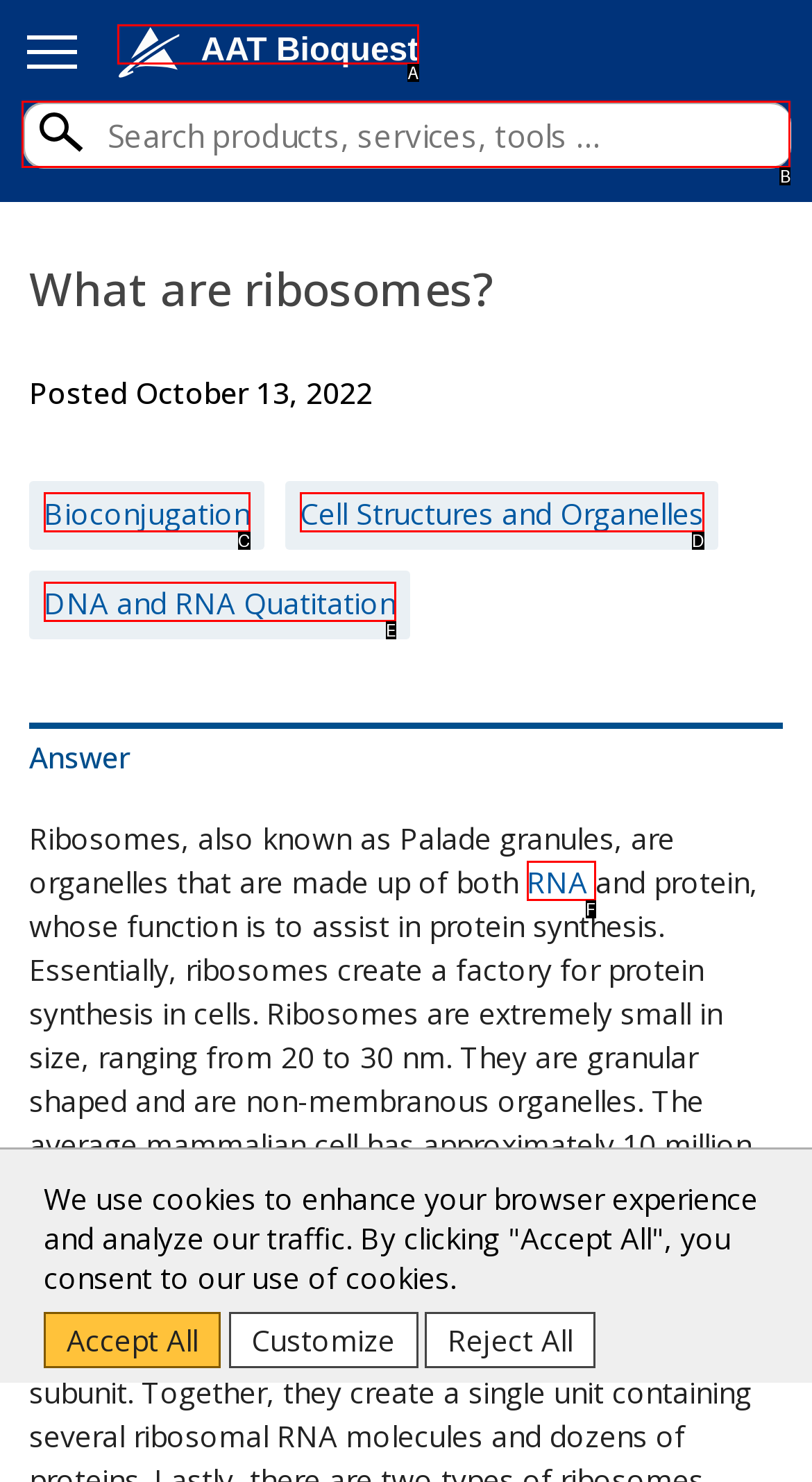Which UI element matches this description: RNA?
Reply with the letter of the correct option directly.

F